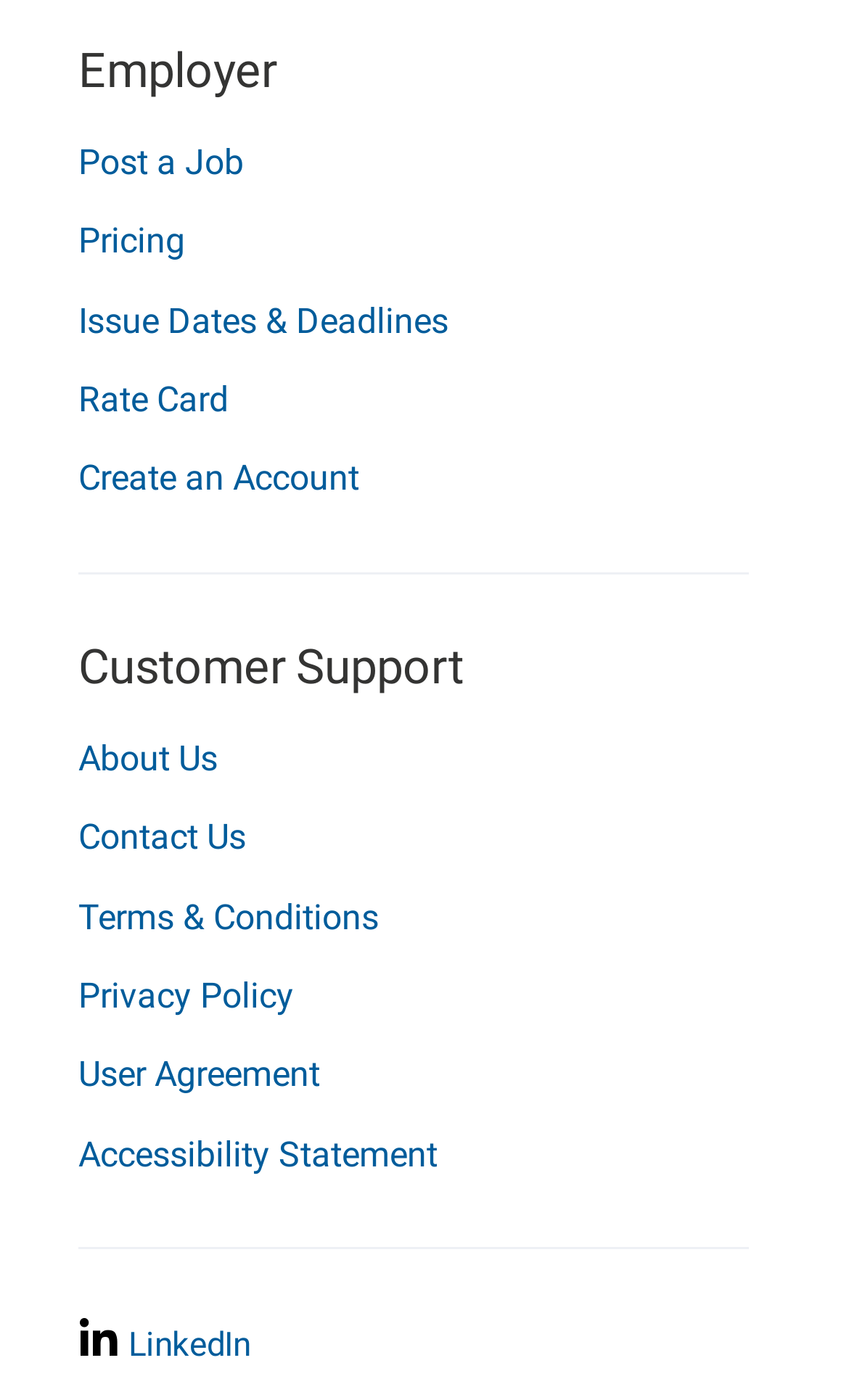Provide the bounding box coordinates of the HTML element described by the text: "Terms & Conditions".

[0.092, 0.627, 0.882, 0.684]